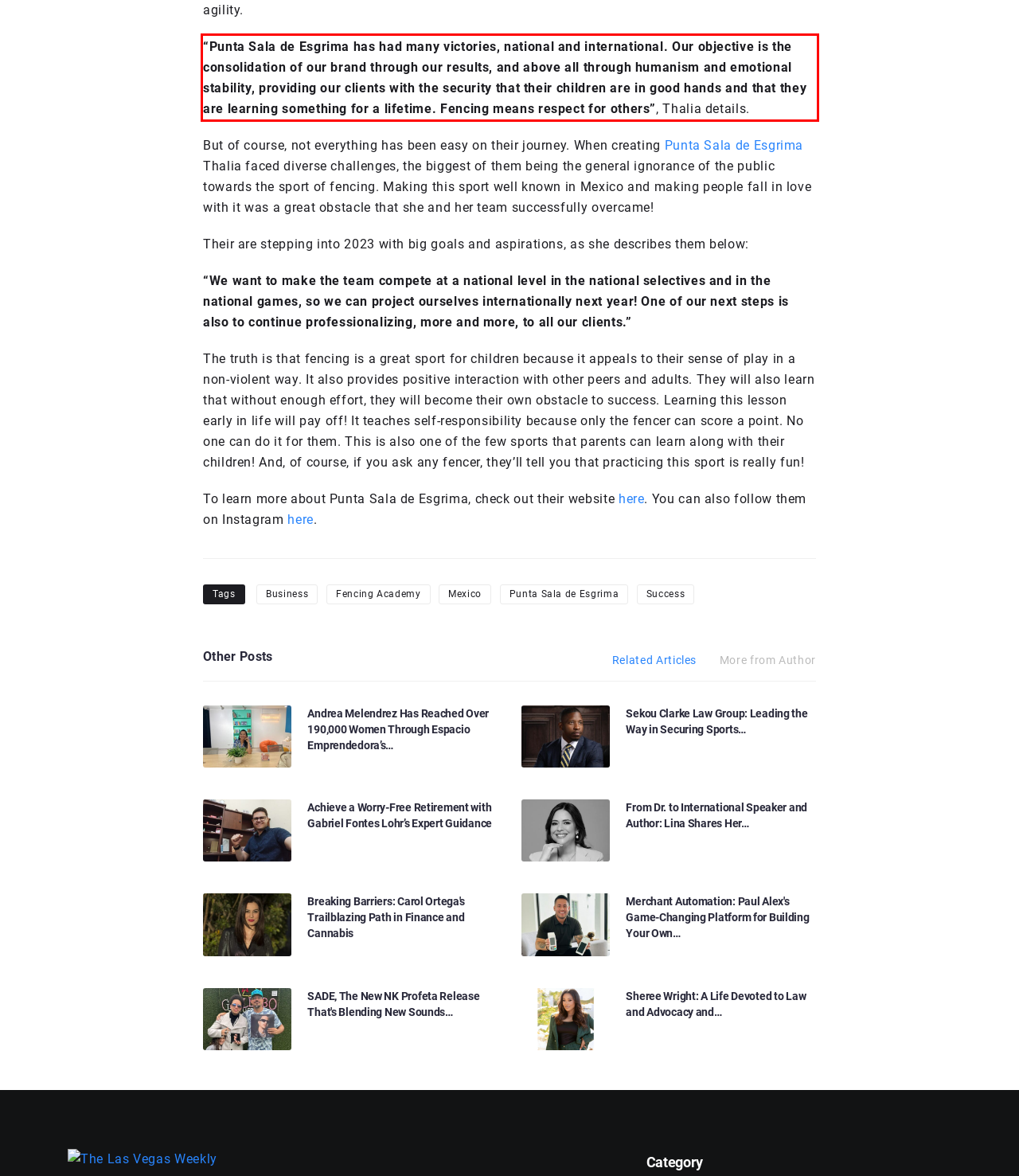Given a screenshot of a webpage containing a red bounding box, perform OCR on the text within this red bounding box and provide the text content.

“Punta Sala de Esgrima has had many victories, national and international. Our objective is the consolidation of our brand through our results, and above all through humanism and emotional stability, providing our clients with the security that their children are in good hands and that they are learning something for a lifetime. Fencing means respect for others”, Thalia details.